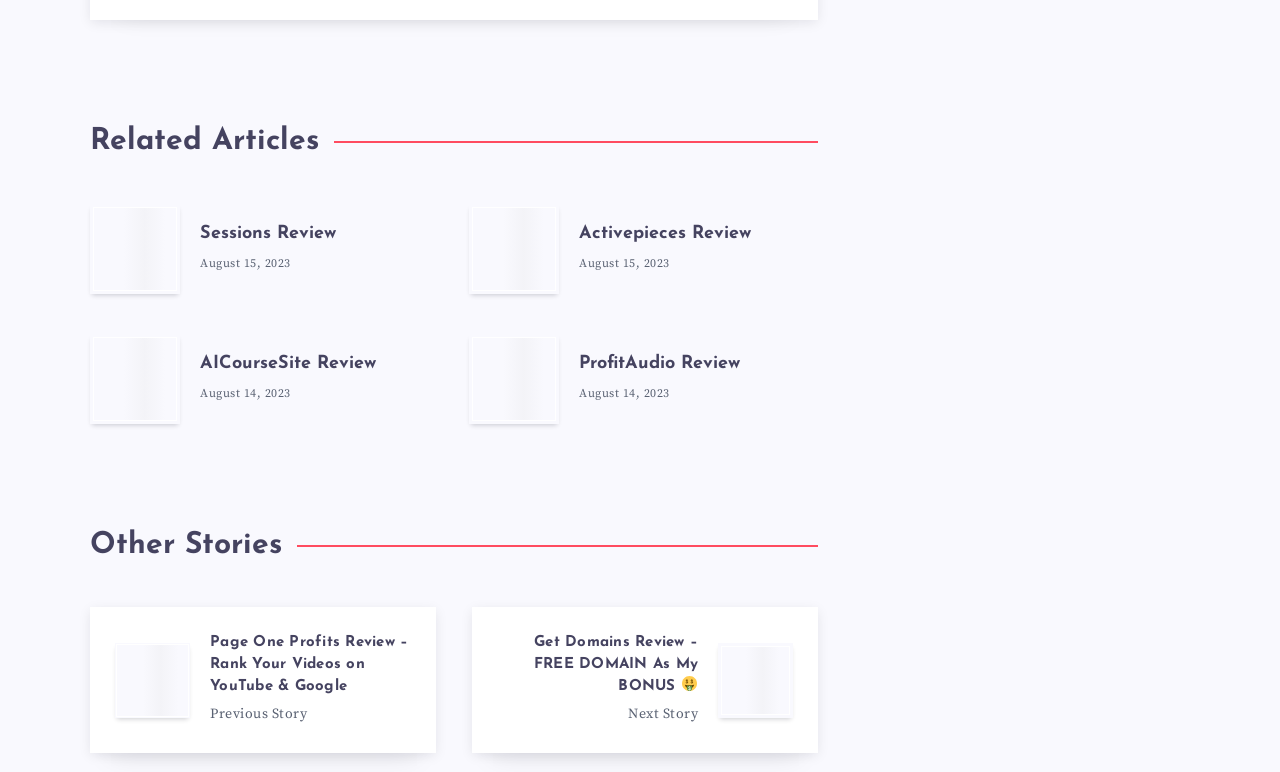Kindly provide the bounding box coordinates of the section you need to click on to fulfill the given instruction: "View the 'Get Domains Review' article".

[0.388, 0.819, 0.545, 0.904]